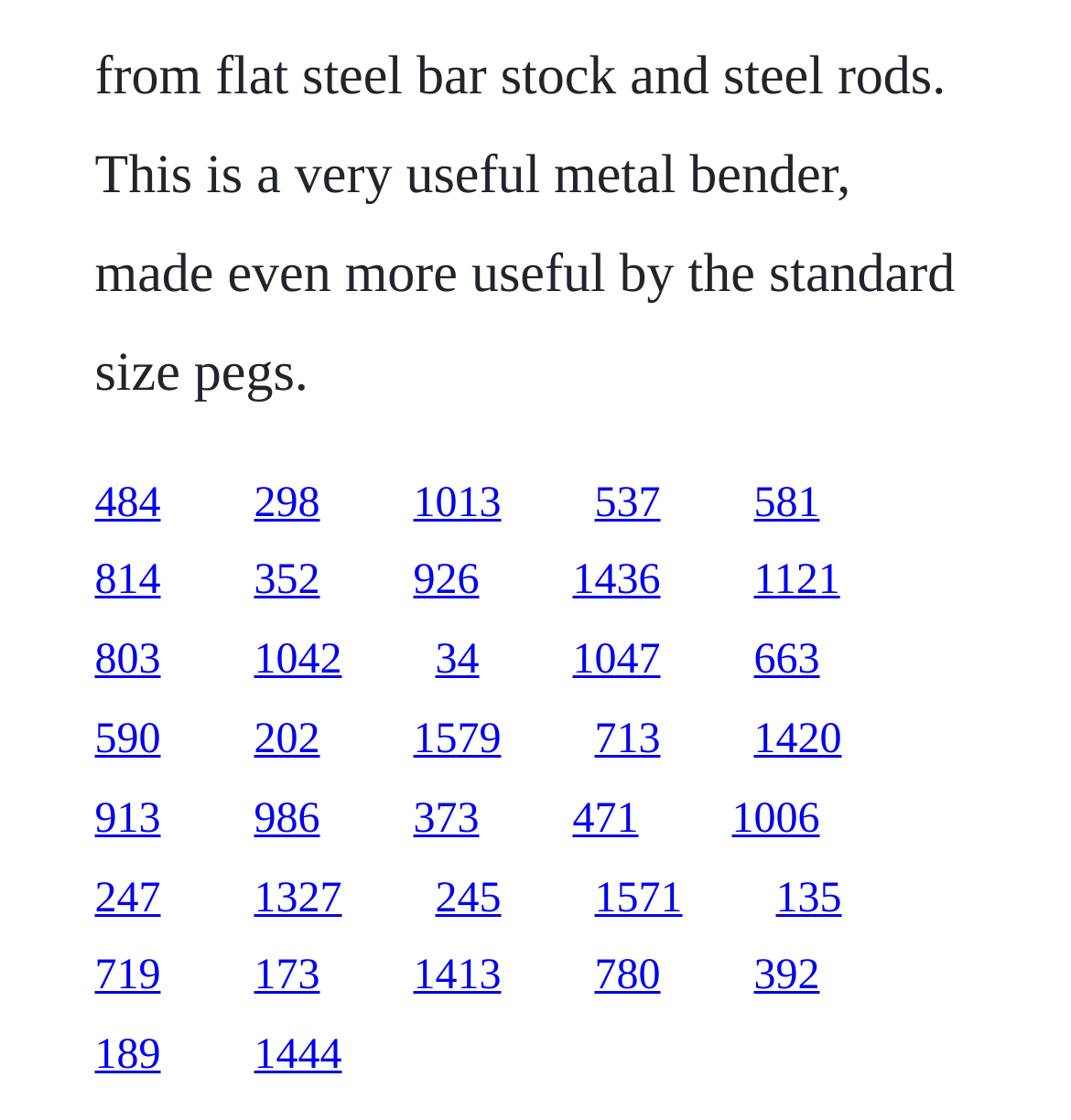Can you find the bounding box coordinates of the area I should click to execute the following instruction: "visit the third link"?

[0.386, 0.428, 0.468, 0.47]